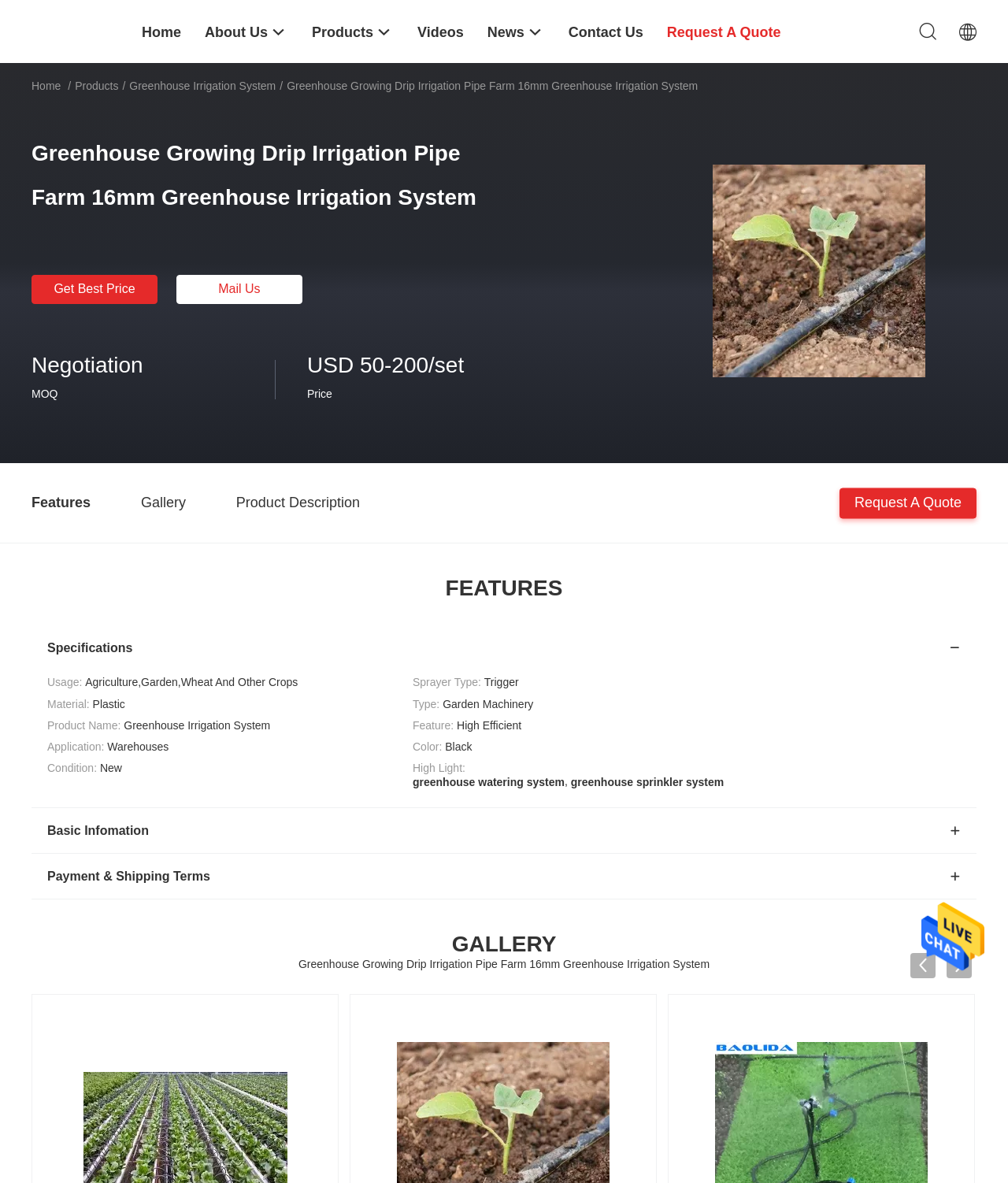What is the material of the product?
Give a detailed response to the question by analyzing the screenshot.

I found the material of the product by looking at the static text 'Plastic' which is located below the 'Material:' label on the webpage.